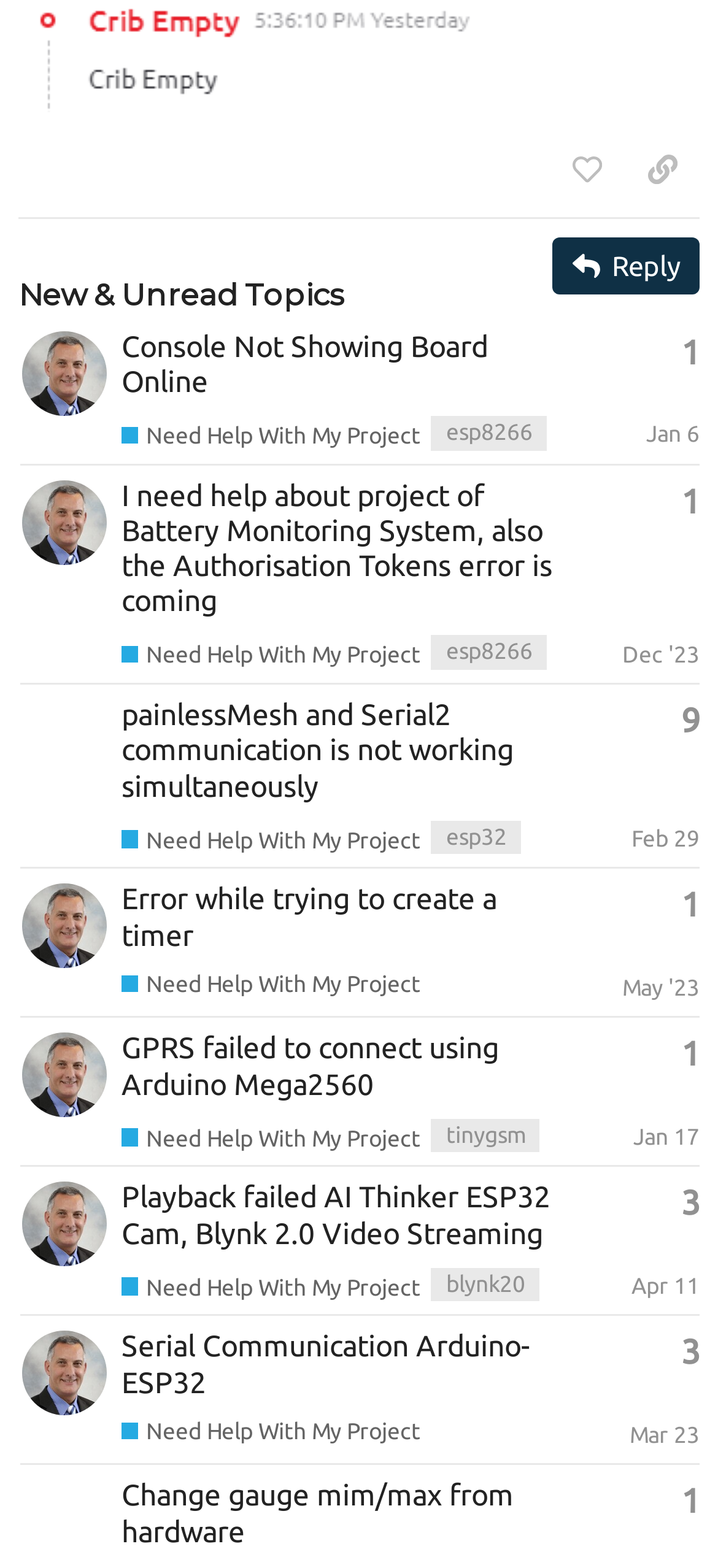Indicate the bounding box coordinates of the clickable region to achieve the following instruction: "Share a link to this post."

[0.871, 0.088, 0.974, 0.129]